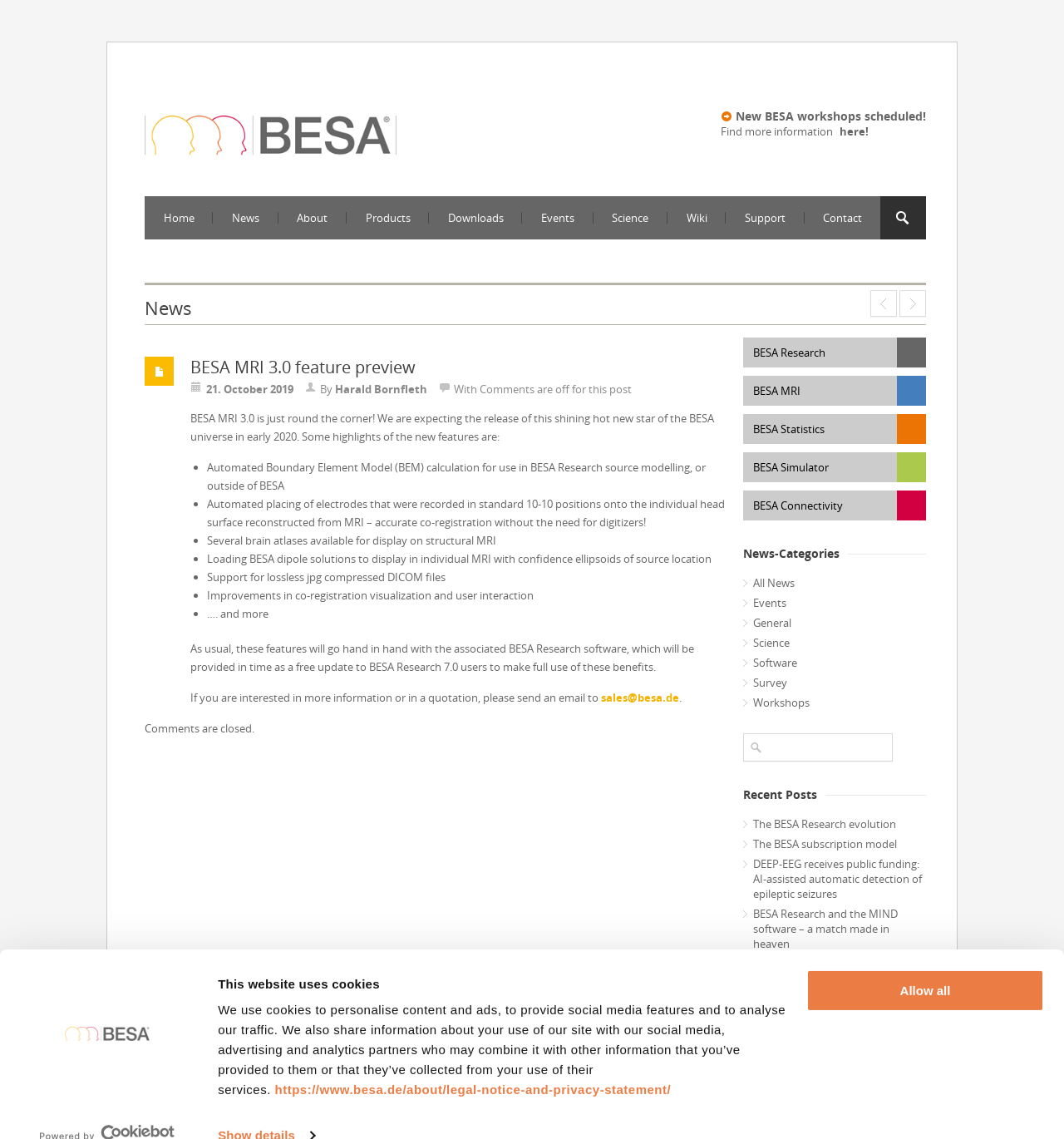Please answer the following question using a single word or phrase: What is the email address for quotation inquiries?

sales@besa.de